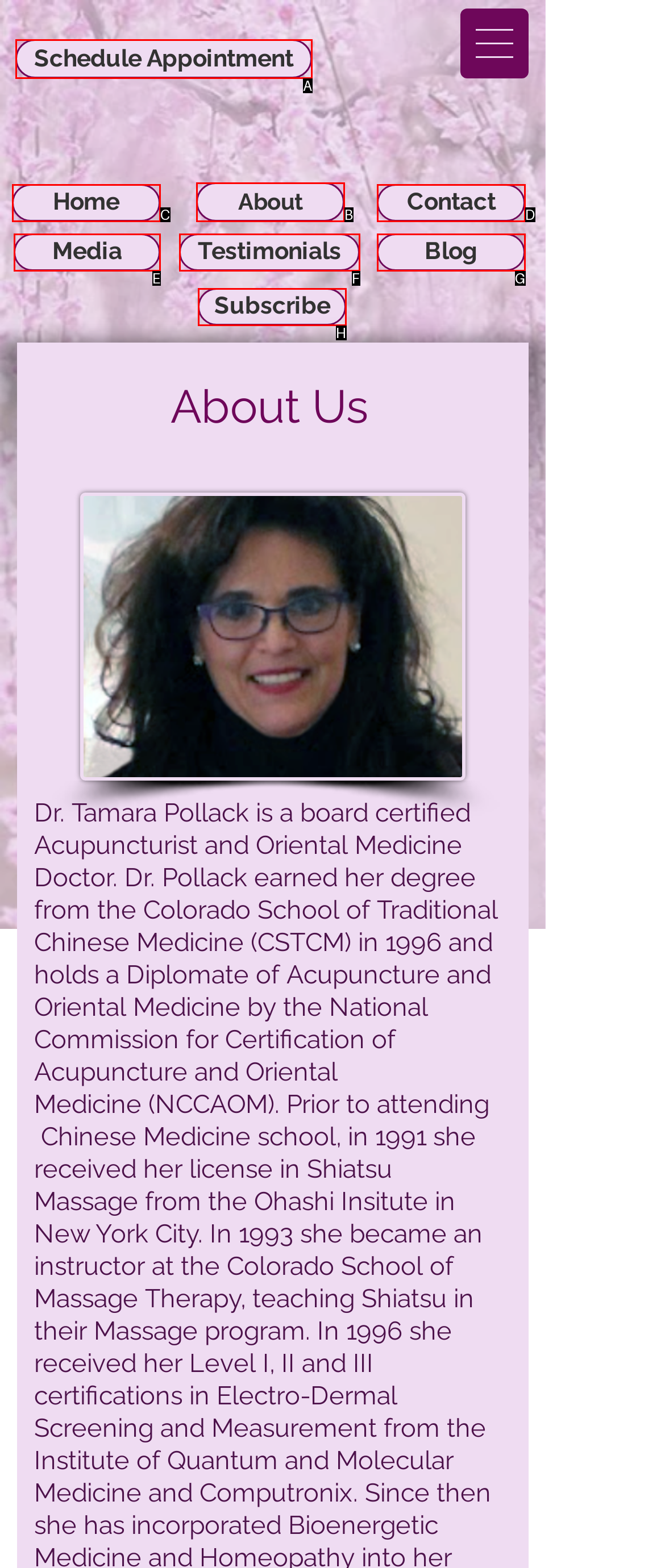From the provided options, pick the HTML element that matches the description: Home. Respond with the letter corresponding to your choice.

None